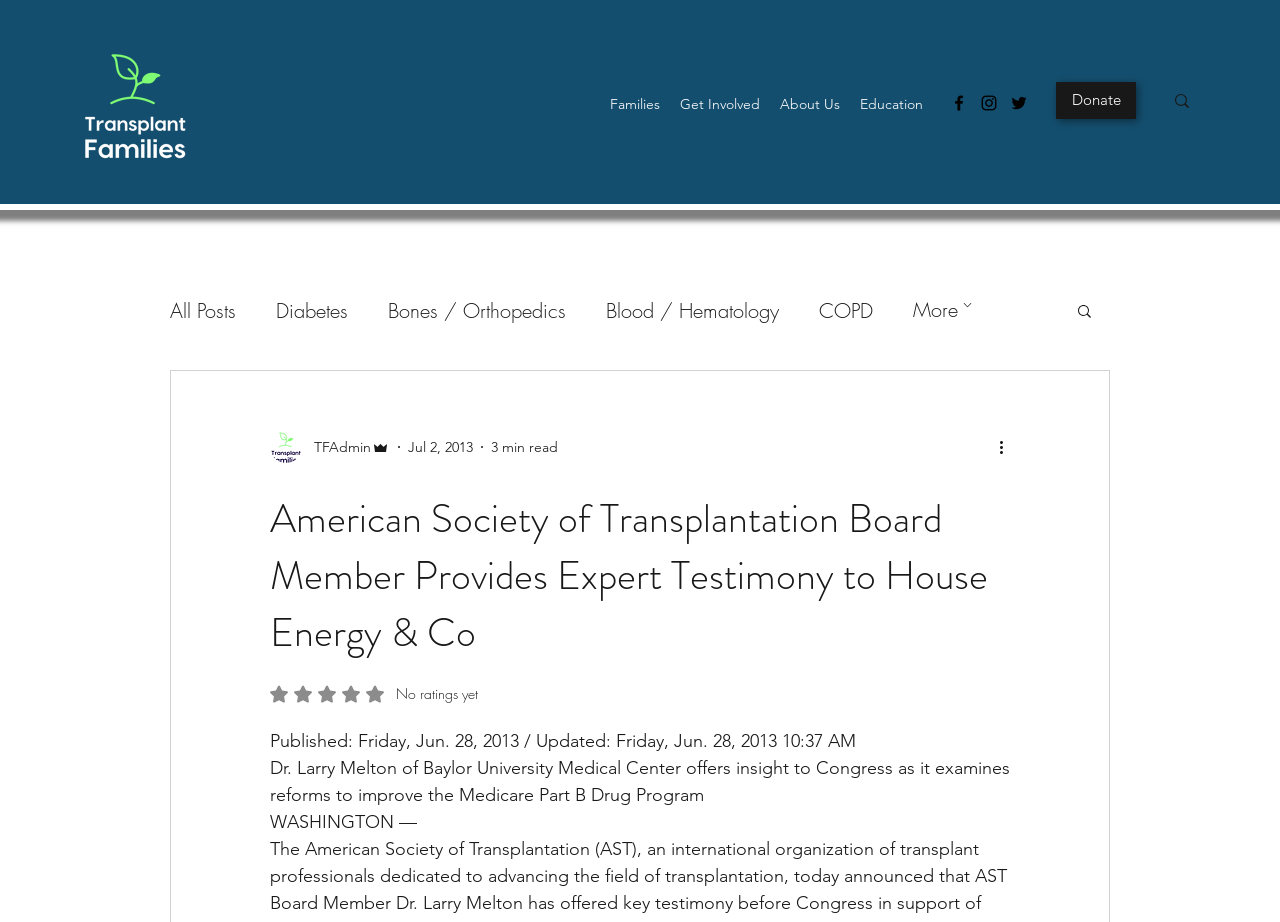Locate the bounding box coordinates of the clickable region to complete the following instruction: "Click the Transplant Families logo."

[0.062, 0.047, 0.148, 0.177]